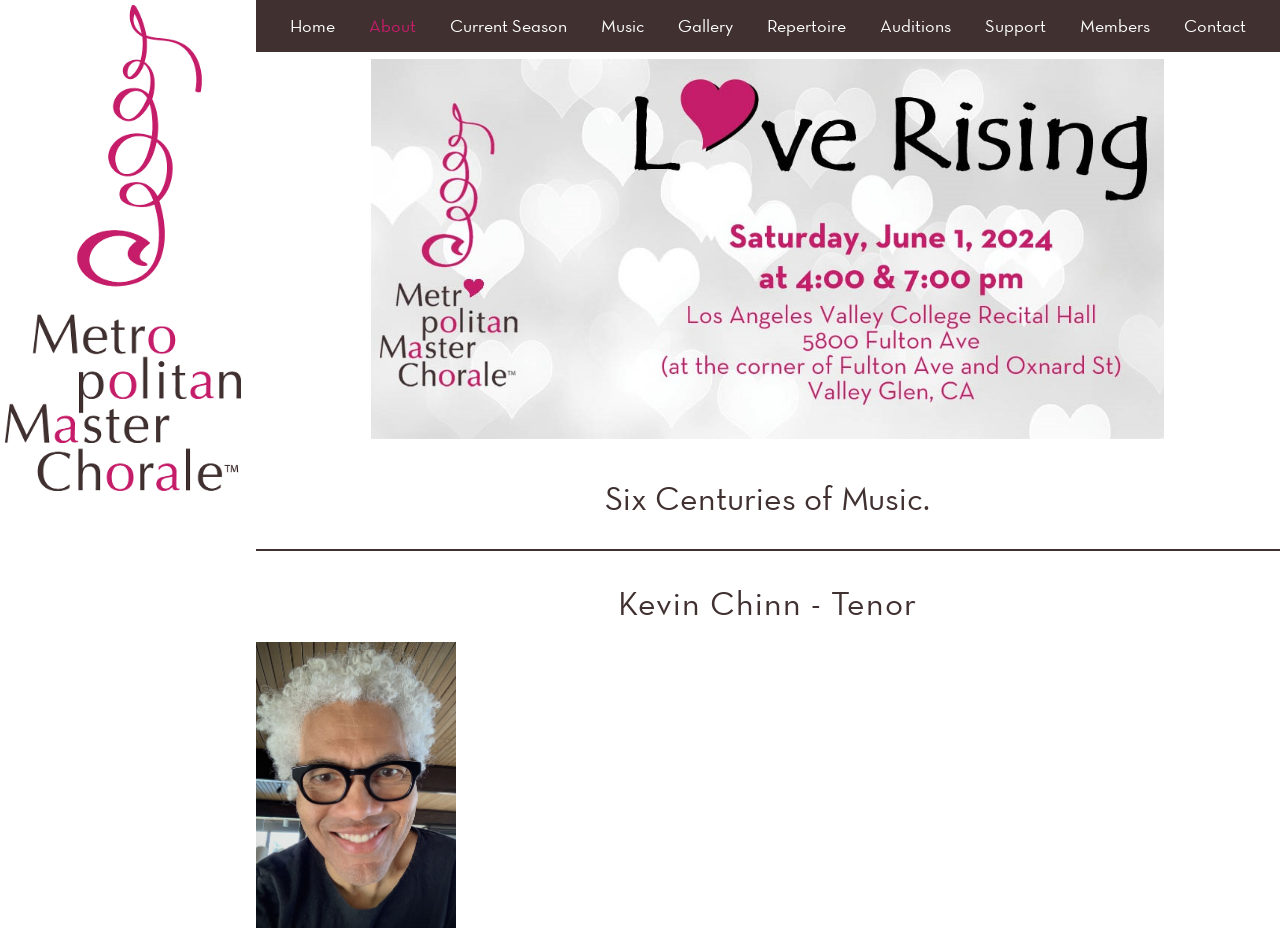Identify the bounding box coordinates for the region to click in order to carry out this instruction: "view current season". Provide the coordinates using four float numbers between 0 and 1, formatted as [left, top, right, bottom].

[0.352, 0.0, 0.443, 0.056]